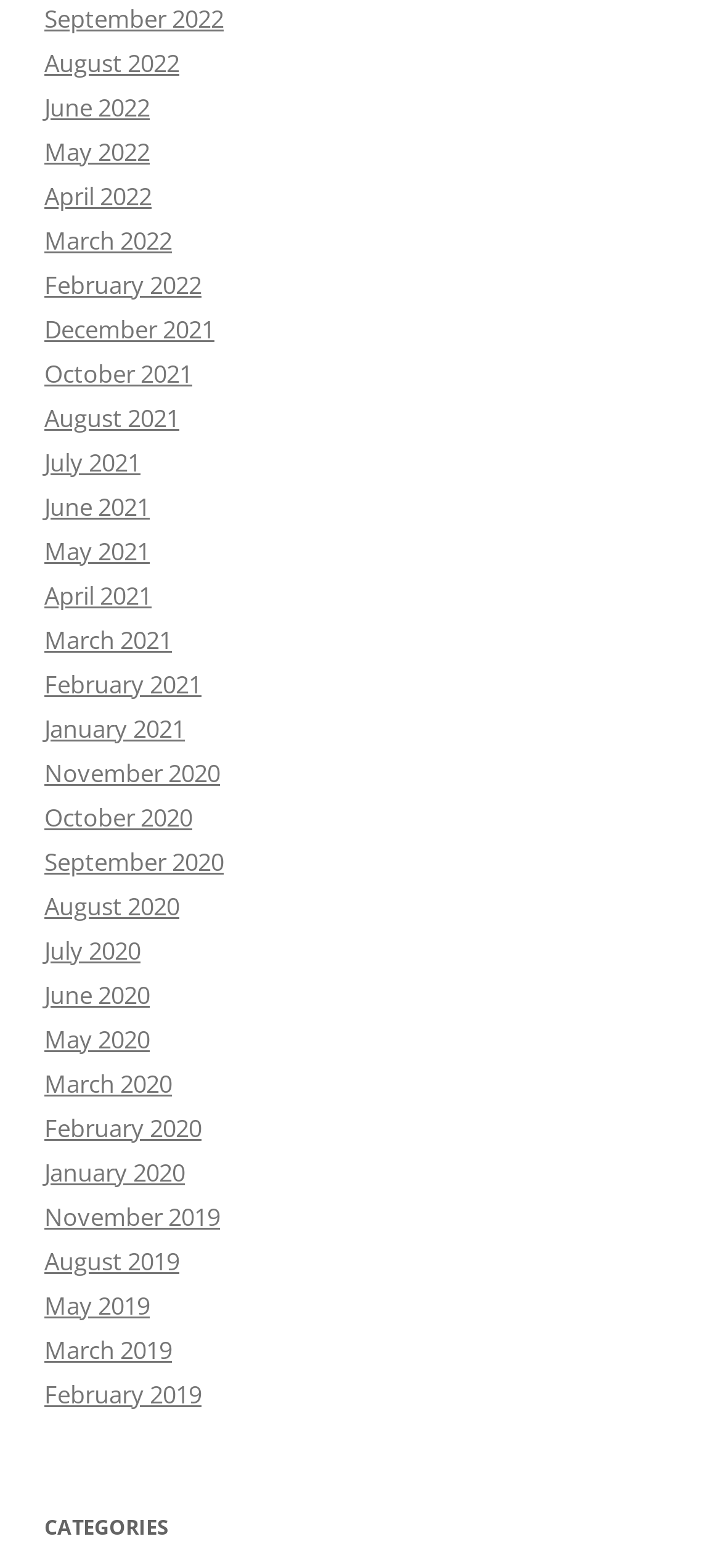Please give a succinct answer to the question in one word or phrase:
What is the earliest month listed?

May 2019